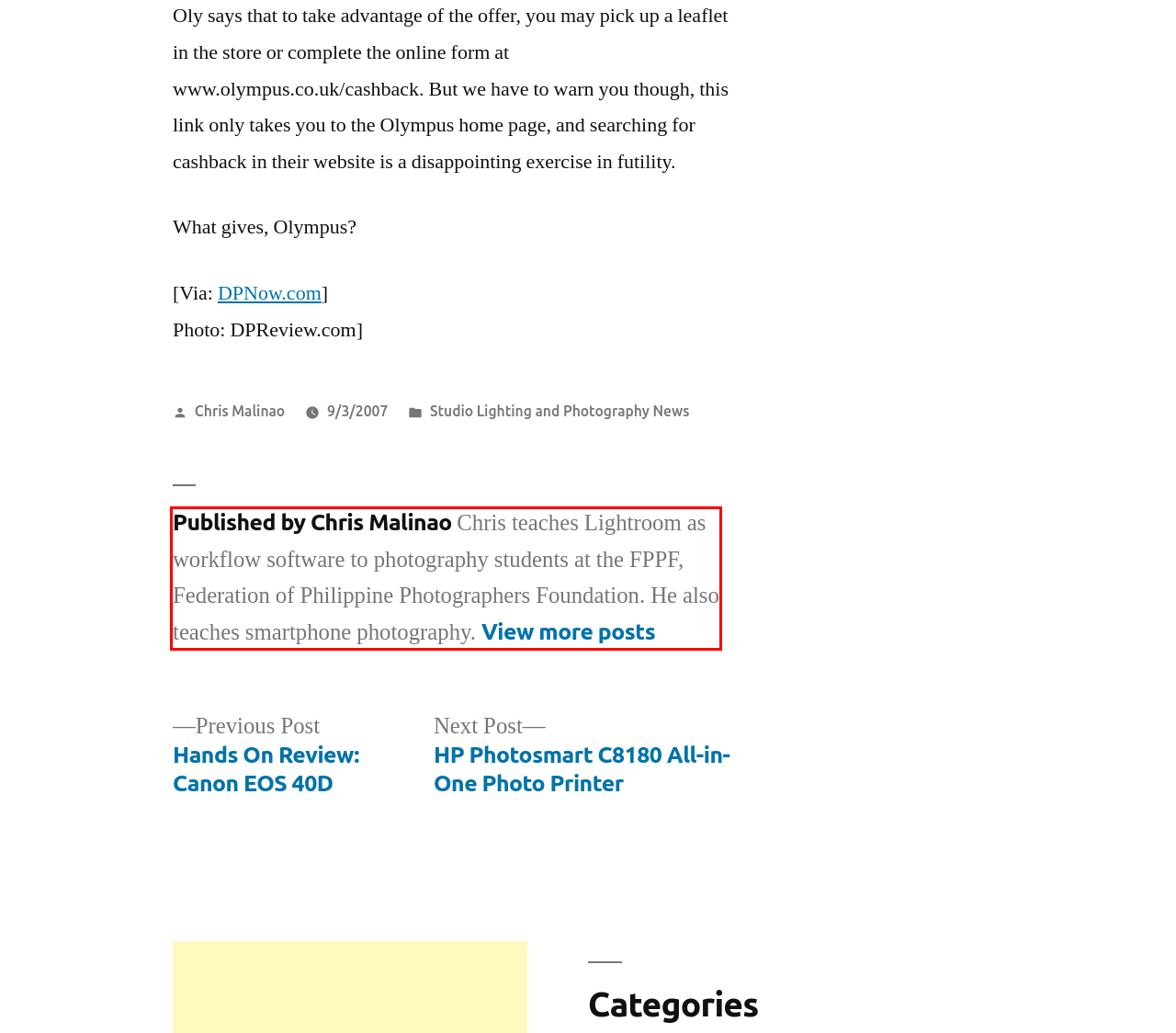Look at the screenshot of the webpage, locate the red rectangle bounding box, and generate the text content that it contains.

Chris teaches Lightroom as workflow software to photography students at the FPPF, Federation of Philippine Photographers Foundation. He also teaches smartphone photography. View more posts